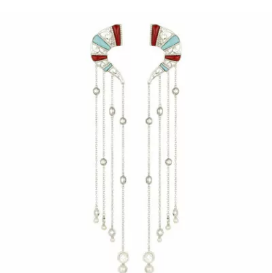Give a detailed explanation of what is happening in the image.

This captivating image showcases a pair of elegant "Quotes Statement Earrings Coral." The earrings feature a unique design, combining vibrant coral-colored elements with intricate silver chains that cascade gracefully, adorned with decorative circular links. The interplay of colors and textures highlights the artistry and craftsmanship involved in creating this accessory, making it an eye-catching piece for any jewelry collection. These earrings are not only a statement piece but also embody a modern aesthetic that would elevate any outfit. Perfect for both casual and formal occasions, the "Quotes Statement Earrings Coral" are priced at $549.00 and are available for purchase.